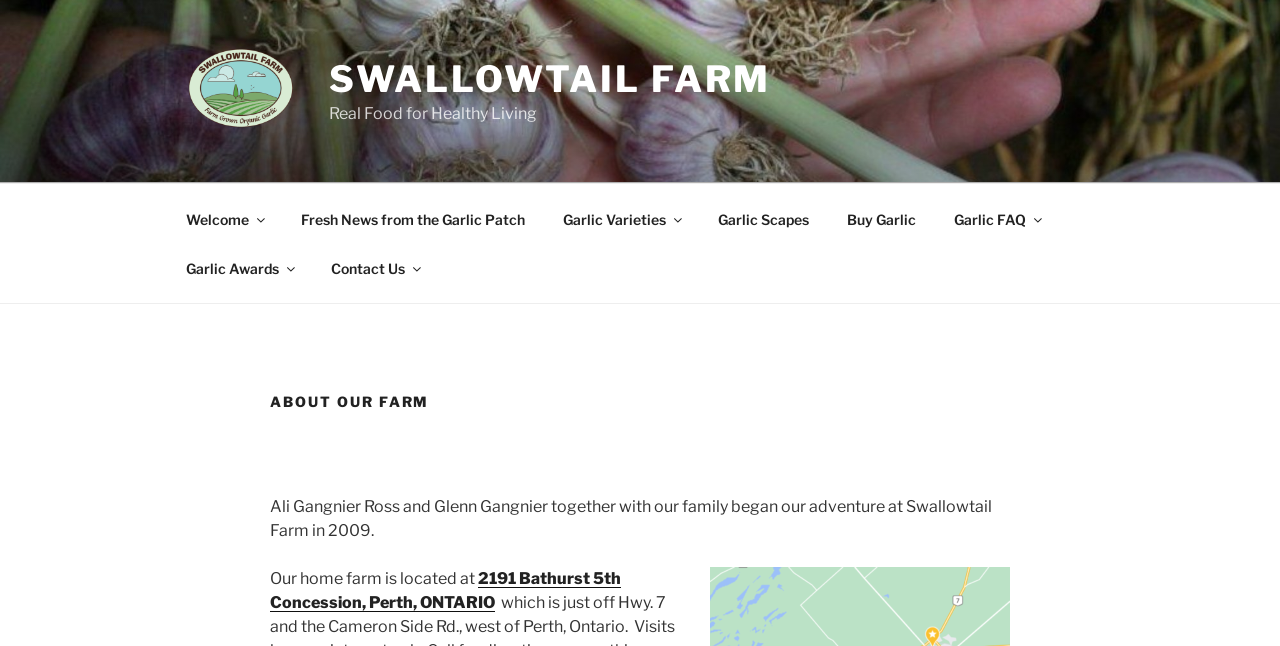Determine the bounding box coordinates of the region to click in order to accomplish the following instruction: "check contact information". Provide the coordinates as four float numbers between 0 and 1, specifically [left, top, right, bottom].

[0.245, 0.377, 0.341, 0.453]